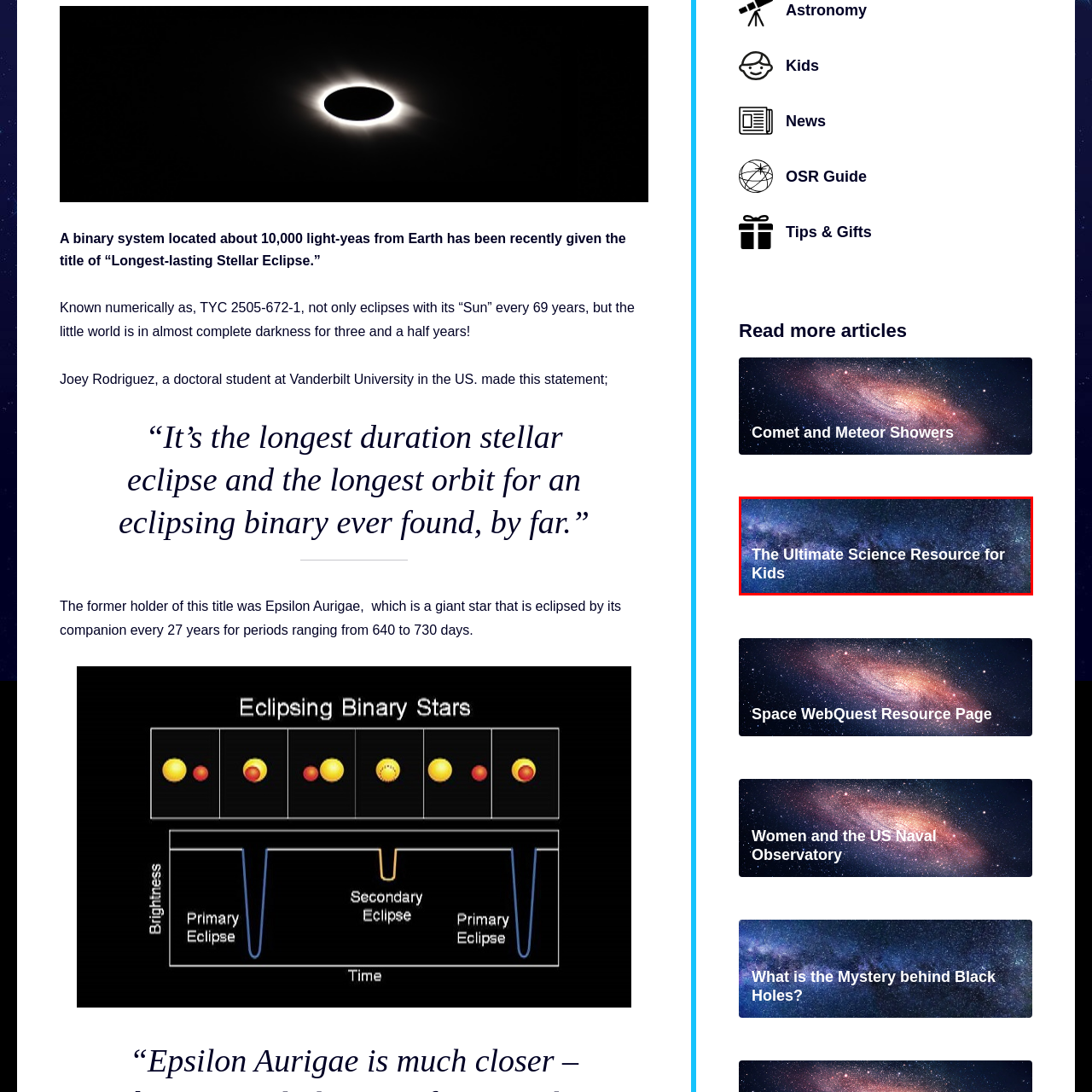Pay attention to the section outlined in red, What is the purpose of the cosmic imagery? 
Reply with a single word or phrase.

To inspire curiosity and exploration